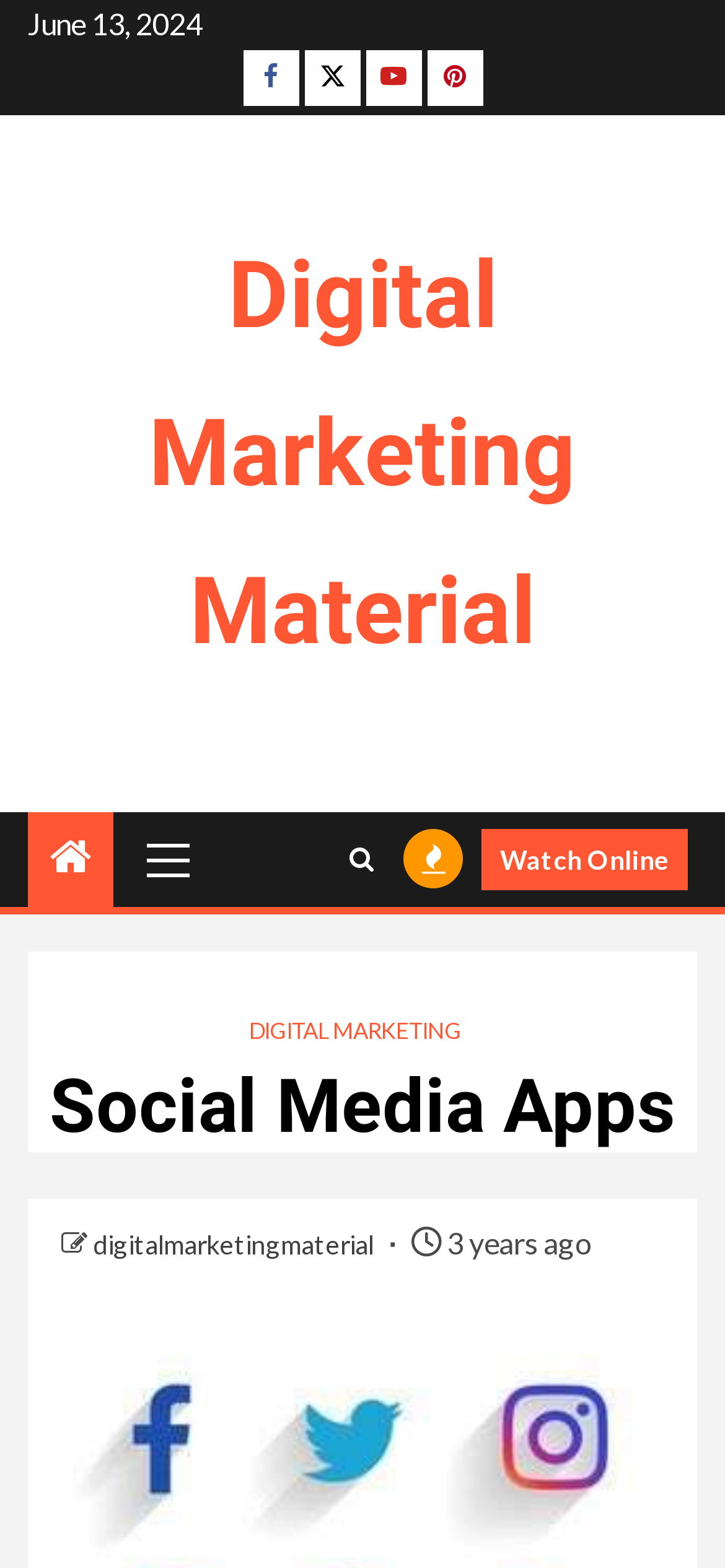Please determine the bounding box coordinates for the element that should be clicked to follow these instructions: "Visit Digital Marketing Material".

[0.205, 0.154, 0.795, 0.424]